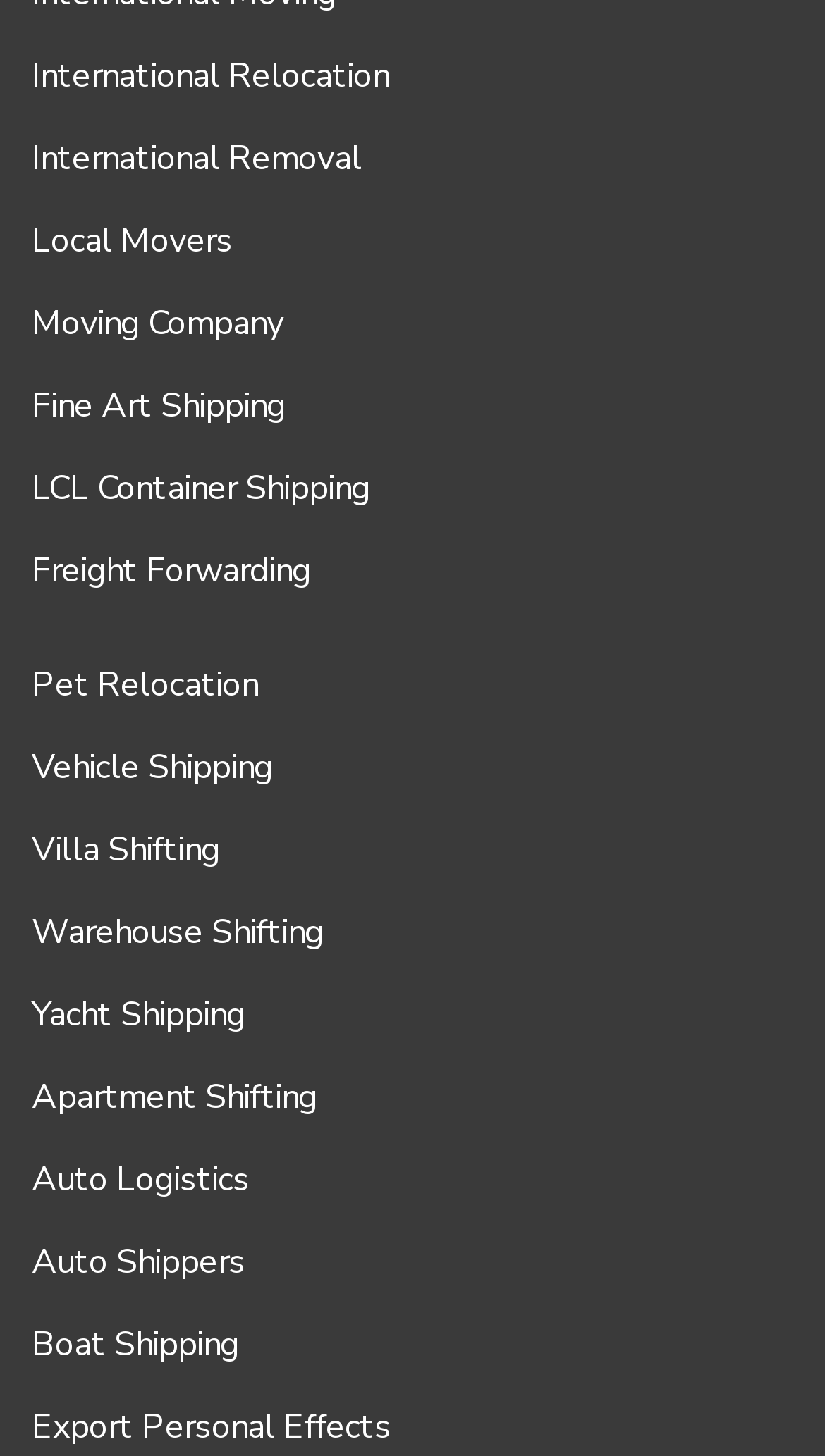Can you determine the bounding box coordinates of the area that needs to be clicked to fulfill the following instruction: "Learn about Fine Art Shipping"?

[0.038, 0.262, 0.346, 0.294]